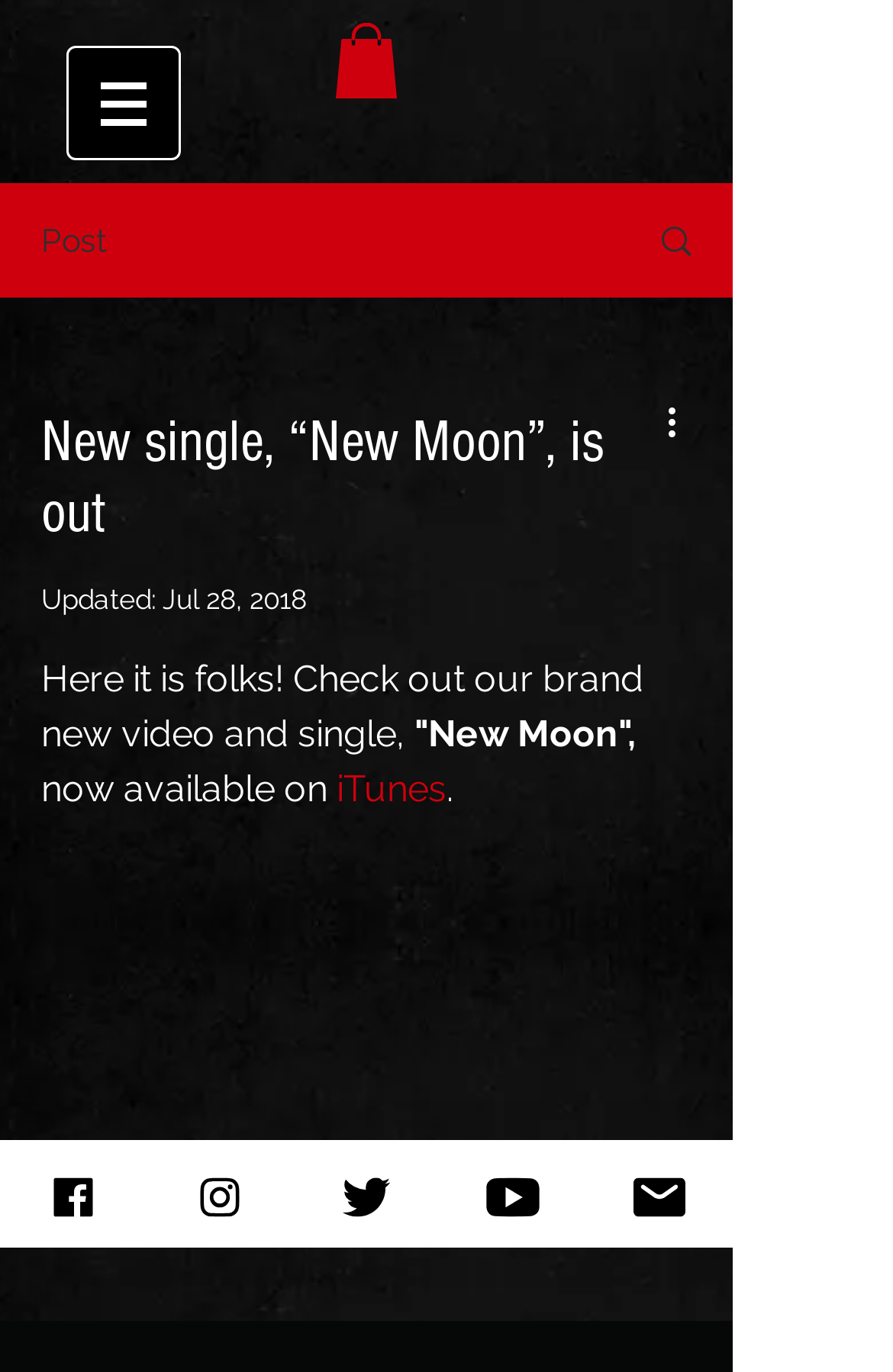Please find the bounding box coordinates (top-left x, top-left y, bottom-right x, bottom-right y) in the screenshot for the UI element described as follows: aria-label="More actions"

[0.738, 0.287, 0.8, 0.327]